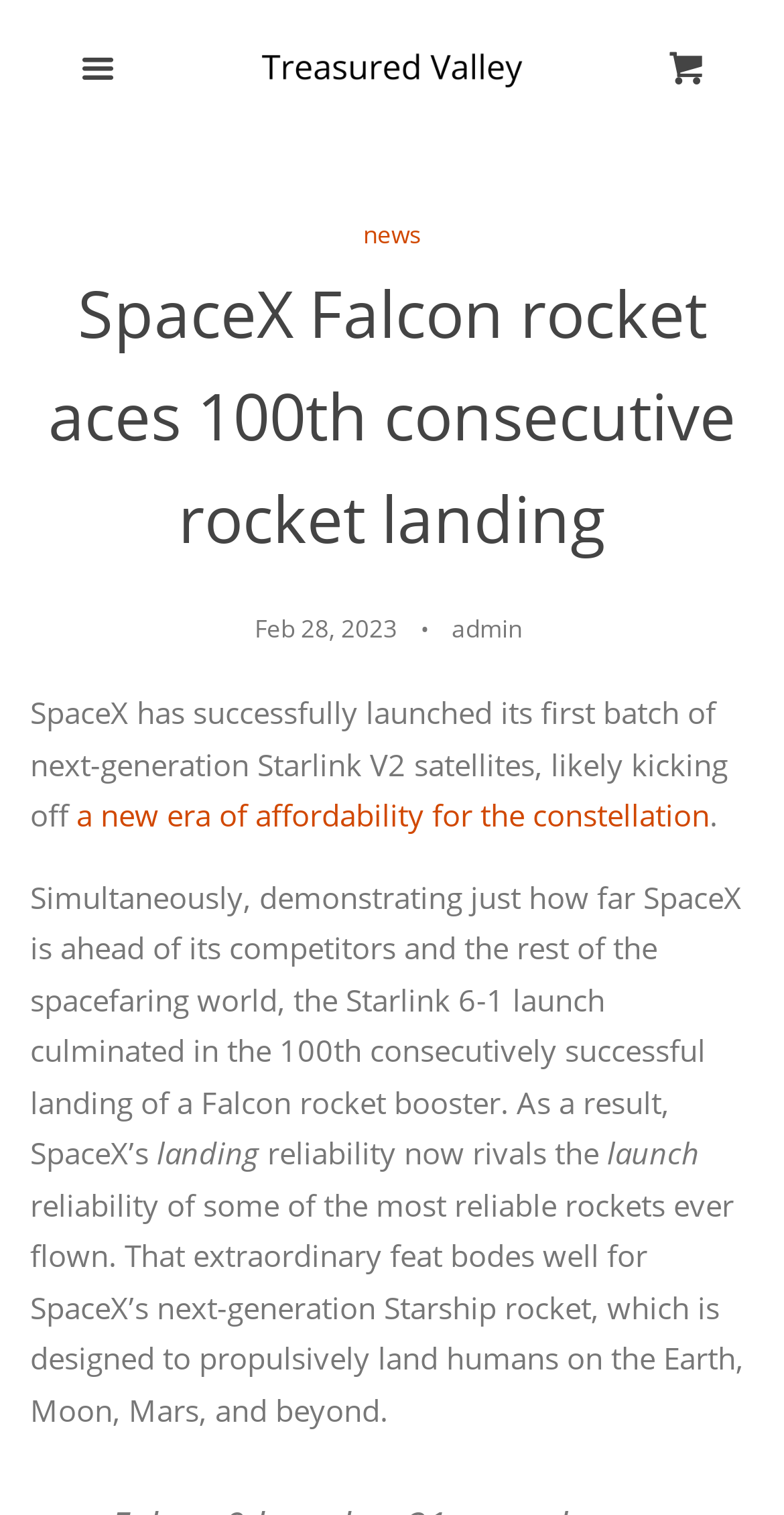Please indicate the bounding box coordinates for the clickable area to complete the following task: "Click the 'FAQ' link". The coordinates should be specified as four float numbers between 0 and 1, i.e., [left, top, right, bottom].

[0.0, 0.243, 0.641, 0.323]